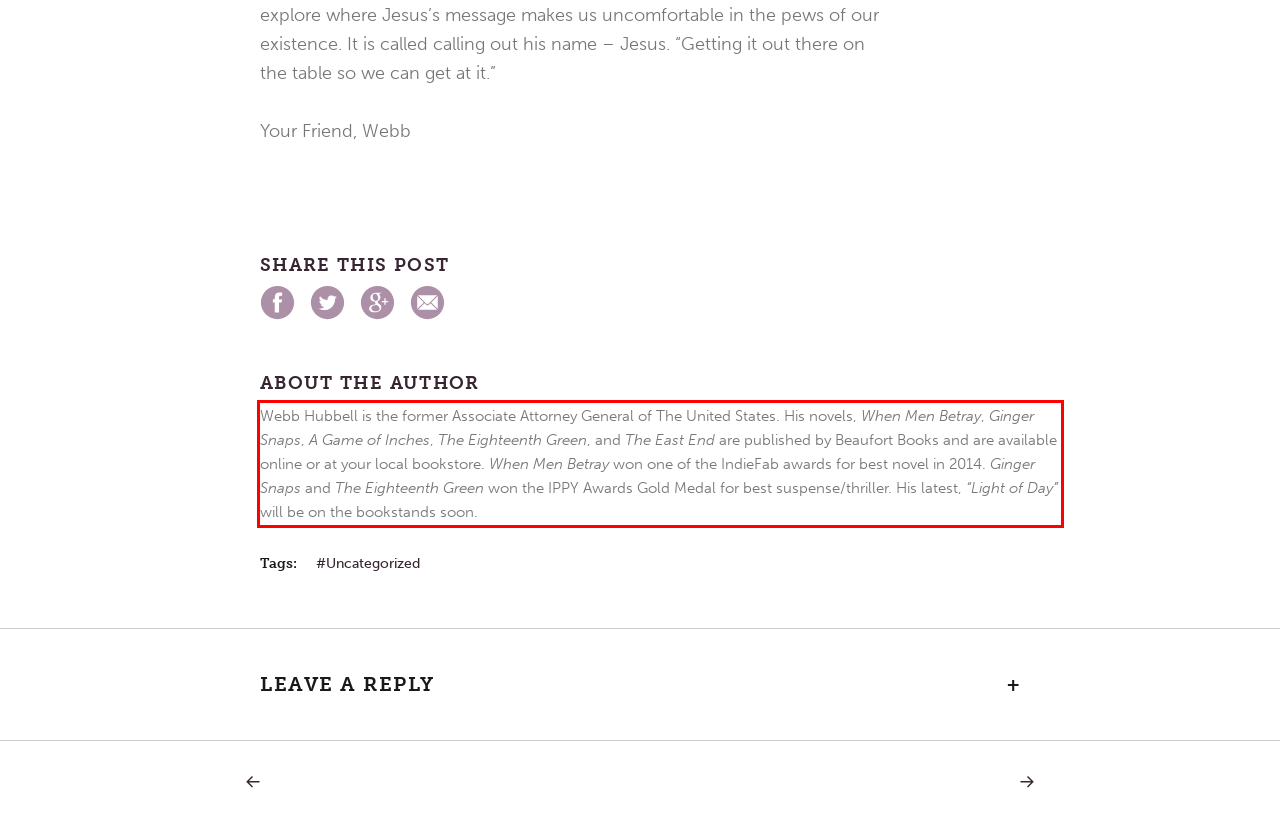Identify the text inside the red bounding box in the provided webpage screenshot and transcribe it.

Webb Hubbell is the former Associate Attorney General of The United States. His novels, When Men Betray, Ginger Snaps, A Game of Inches, The Eighteenth Green, and The East End are published by Beaufort Books and are available online or at your local bookstore. When Men Betray won one of the IndieFab awards for best novel in 2014. Ginger Snaps and The Eighteenth Green won the IPPY Awards Gold Medal for best suspense/thriller. His latest, “Light of Day” will be on the bookstands soon.